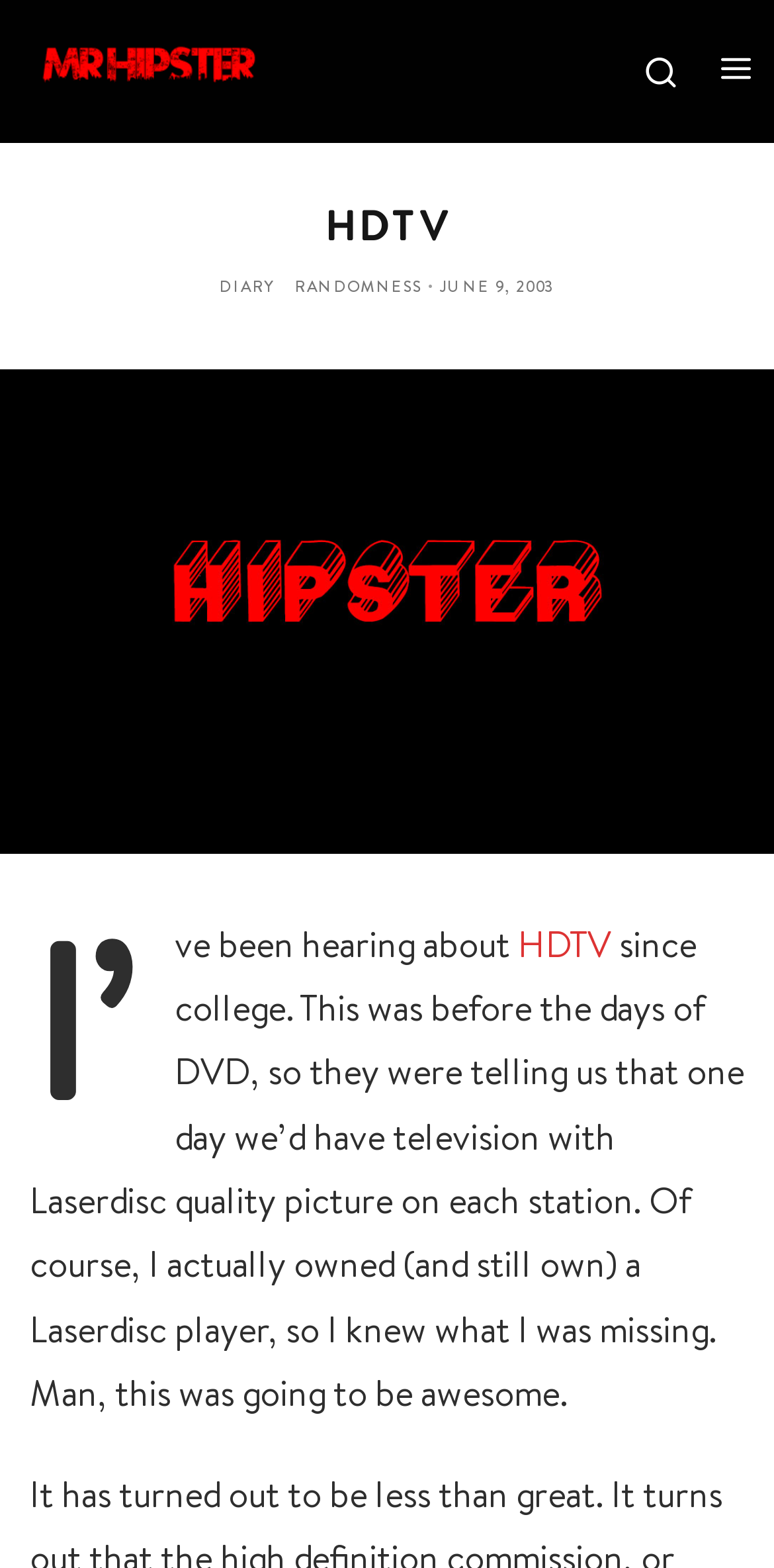How many links are in the top navigation?
Refer to the screenshot and answer in one word or phrase.

3